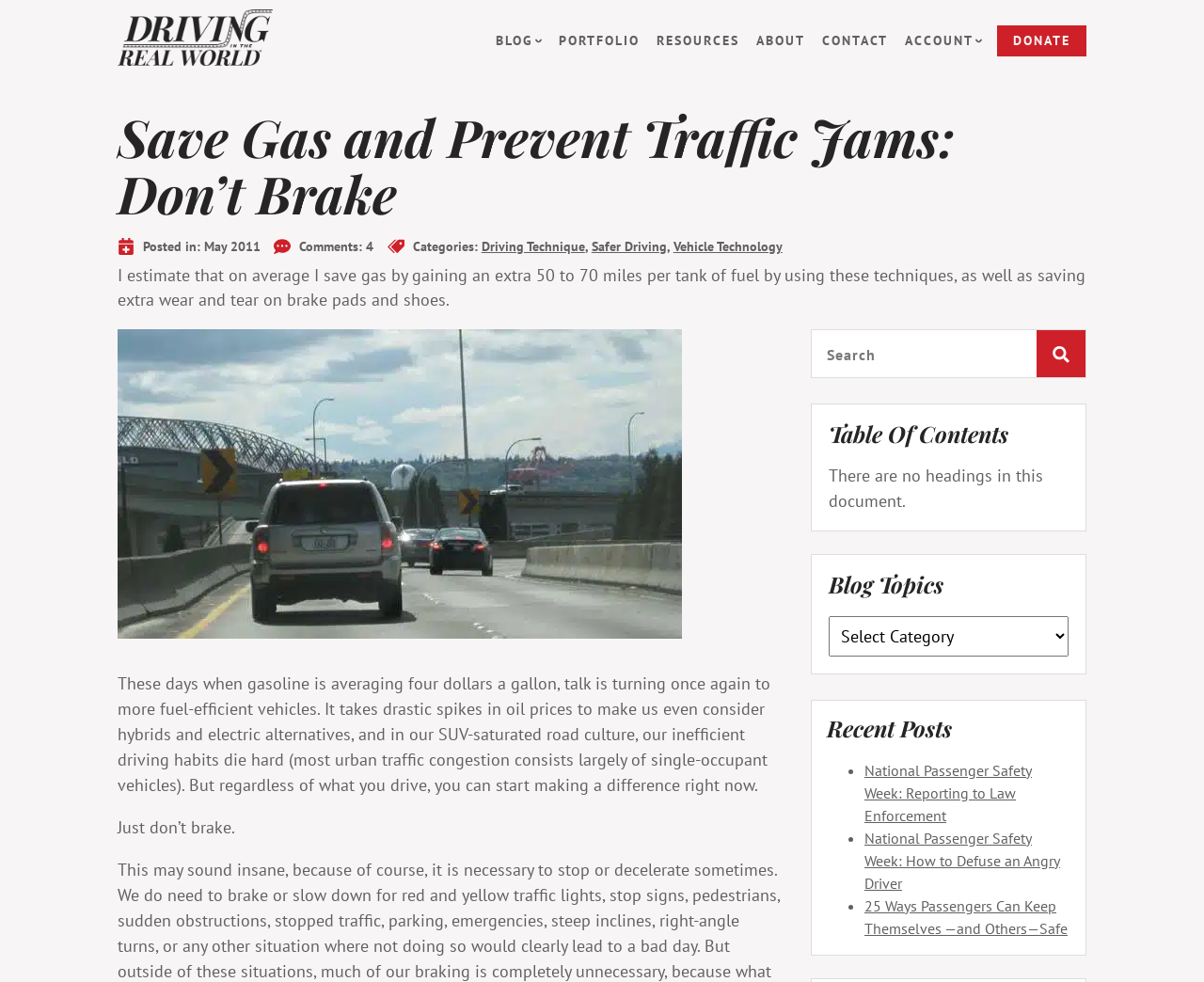What is the author's claim about fuel efficiency?
Respond with a short answer, either a single word or a phrase, based on the image.

Saving 50-70 miles per tank